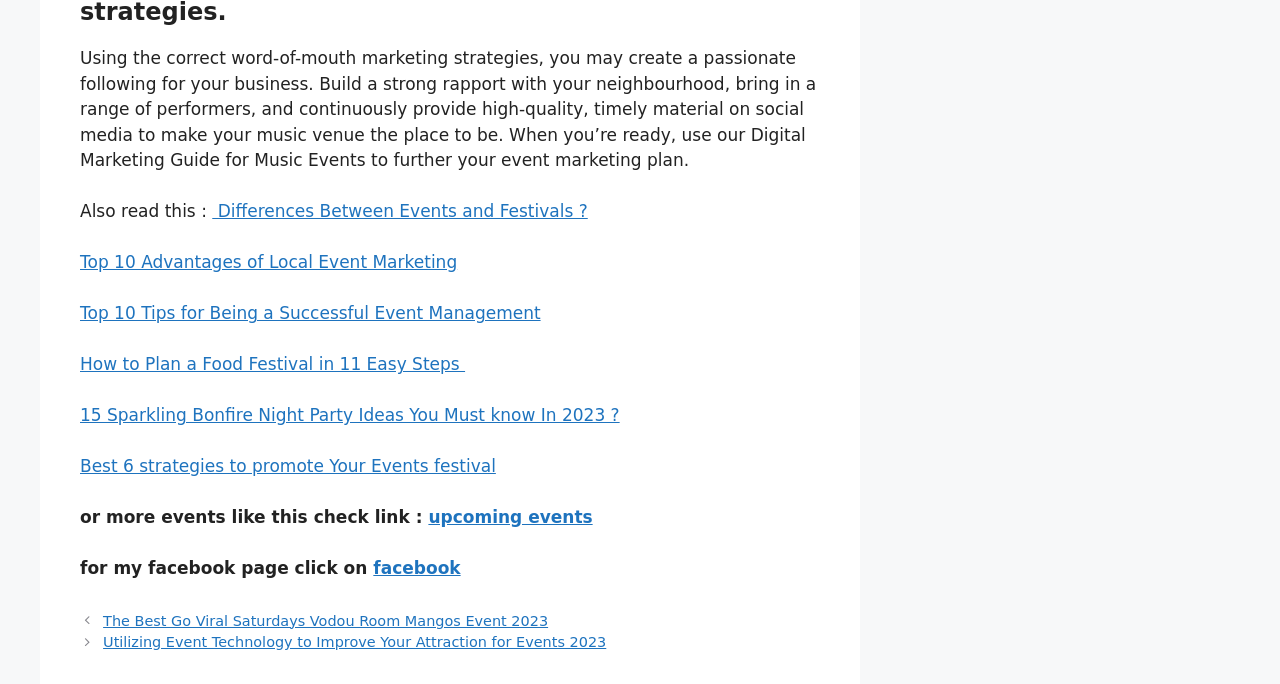Based on the element description facebook, identify the bounding box coordinates for the UI element. The coordinates should be in the format (top-left x, top-left y, bottom-right x, bottom-right y) and within the 0 to 1 range.

[0.292, 0.816, 0.36, 0.845]